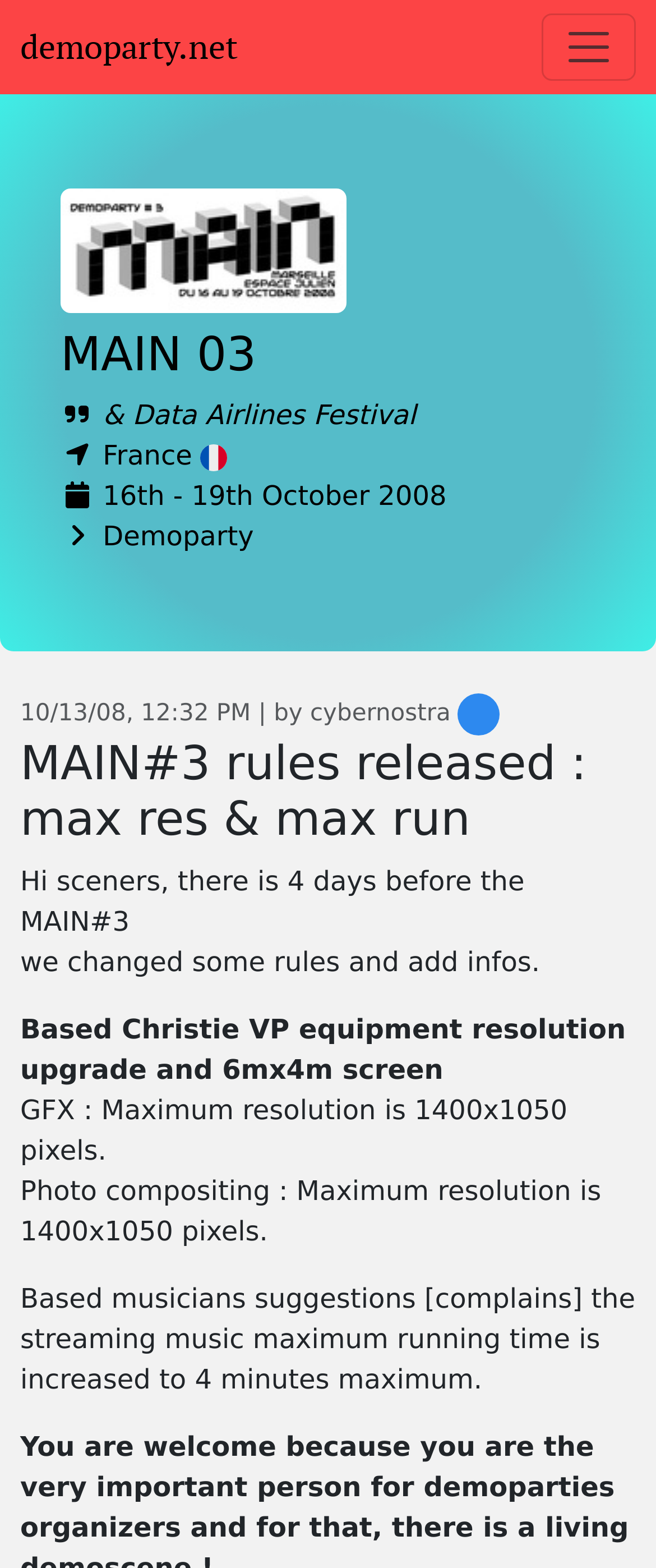Explain the webpage's design and content in an elaborate manner.

The webpage appears to be an announcement page for the MAIN#3 demoparty event. At the top left, there is a link to the demoparty.net website. Next to it, a button labeled "Toggle navigation" is positioned. 

On the top center, a logo for MAIN 03 is displayed, accompanied by a link to the MAIN 03 page. Below the logo, there are links to related events, including Data Airlines Festival, and the location of the event, France. An image of the French flag is also displayed next to the location link.

Further down, the date of the event, 16th - 19th October 2008, is mentioned. A static text "Demoparty" is positioned nearby. 

The main content of the page starts with a heading that reads "MAIN#3 rules released : max res & max run". Below the heading, a series of static texts explain the changes to the rules, including the maximum resolution for GFX and photo compositing, and the increased maximum running time for streaming music. The texts are arranged in a vertical column, with each paragraph building upon the previous one.

On the top right, there is a link to the author's profile, cybernostra, accompanied by an image of the author.